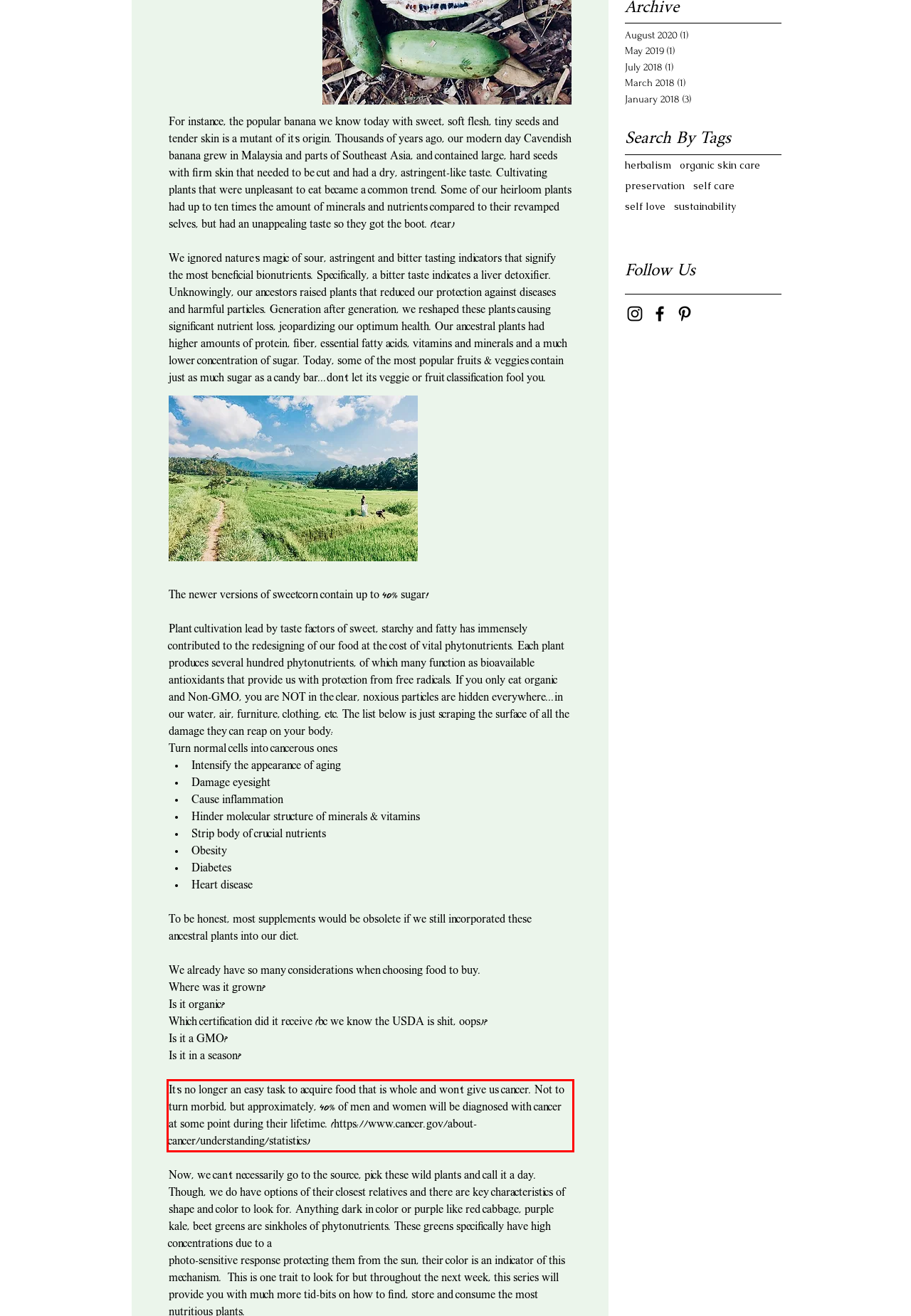Examine the webpage screenshot, find the red bounding box, and extract the text content within this marked area.

It's no longer an easy task to acquire food that is whole and won't give us cancer. Not to turn morbid, but approximately, 40% of men and women will be diagnosed with cancer at some point during their lifetime. (https://www.cancer.gov/about-cancer/understanding/statistics)